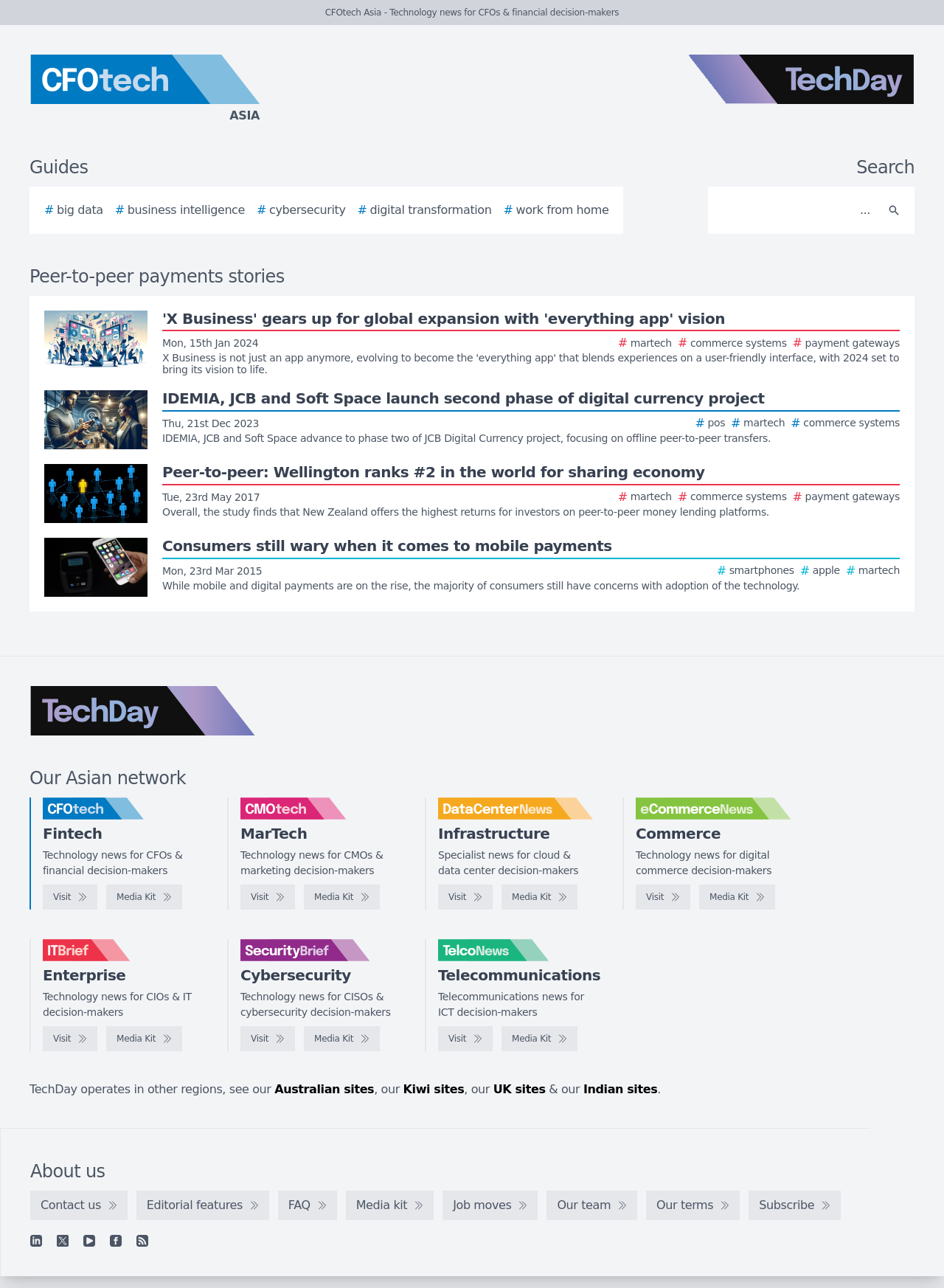Please identify the bounding box coordinates of the element that needs to be clicked to execute the following command: "Explore MarTech". Provide the bounding box using four float numbers between 0 and 1, formatted as [left, top, right, bottom].

[0.255, 0.641, 0.325, 0.654]